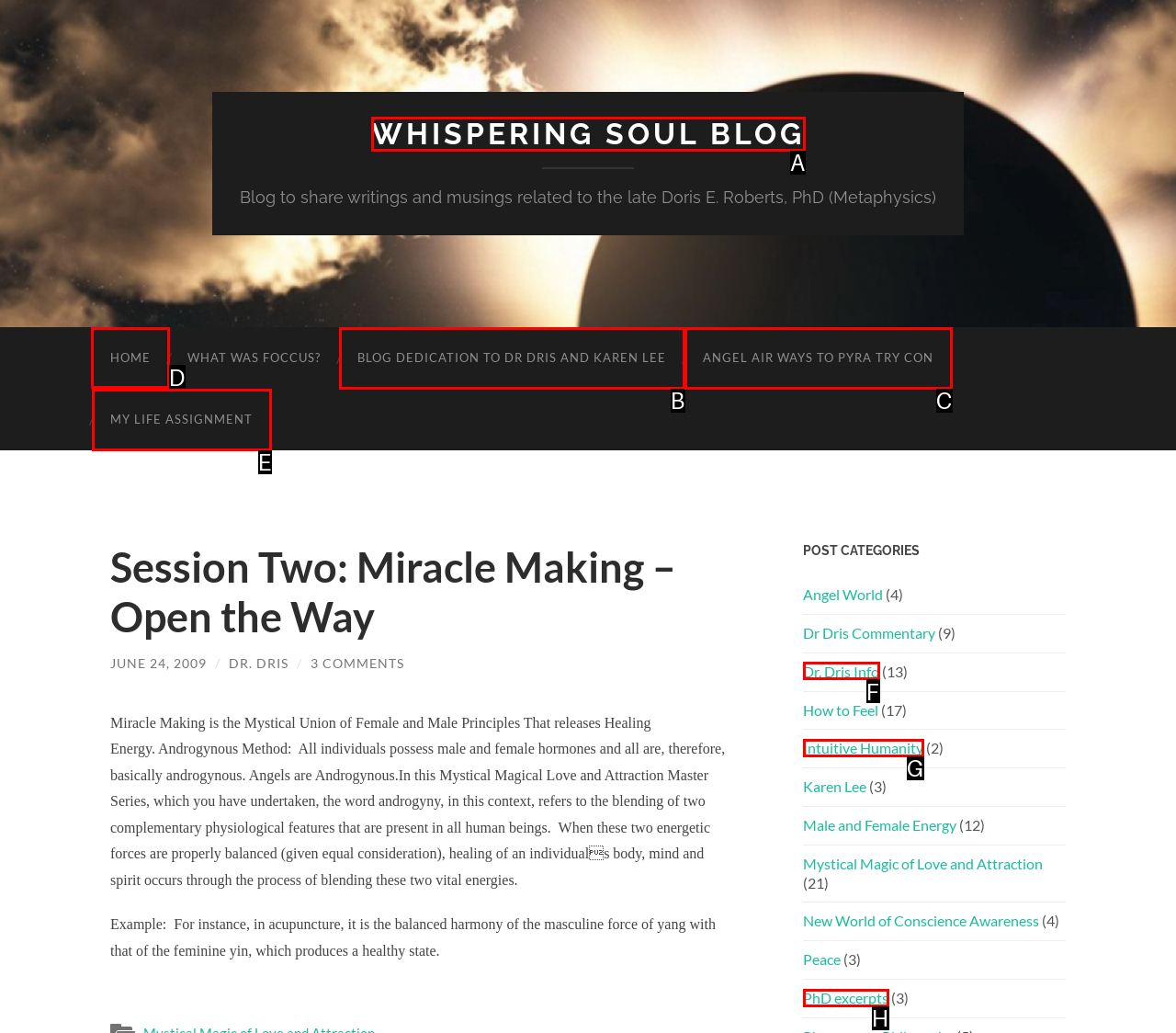Select the letter of the element you need to click to complete this task: Click on the 'HOME' link
Answer using the letter from the specified choices.

D